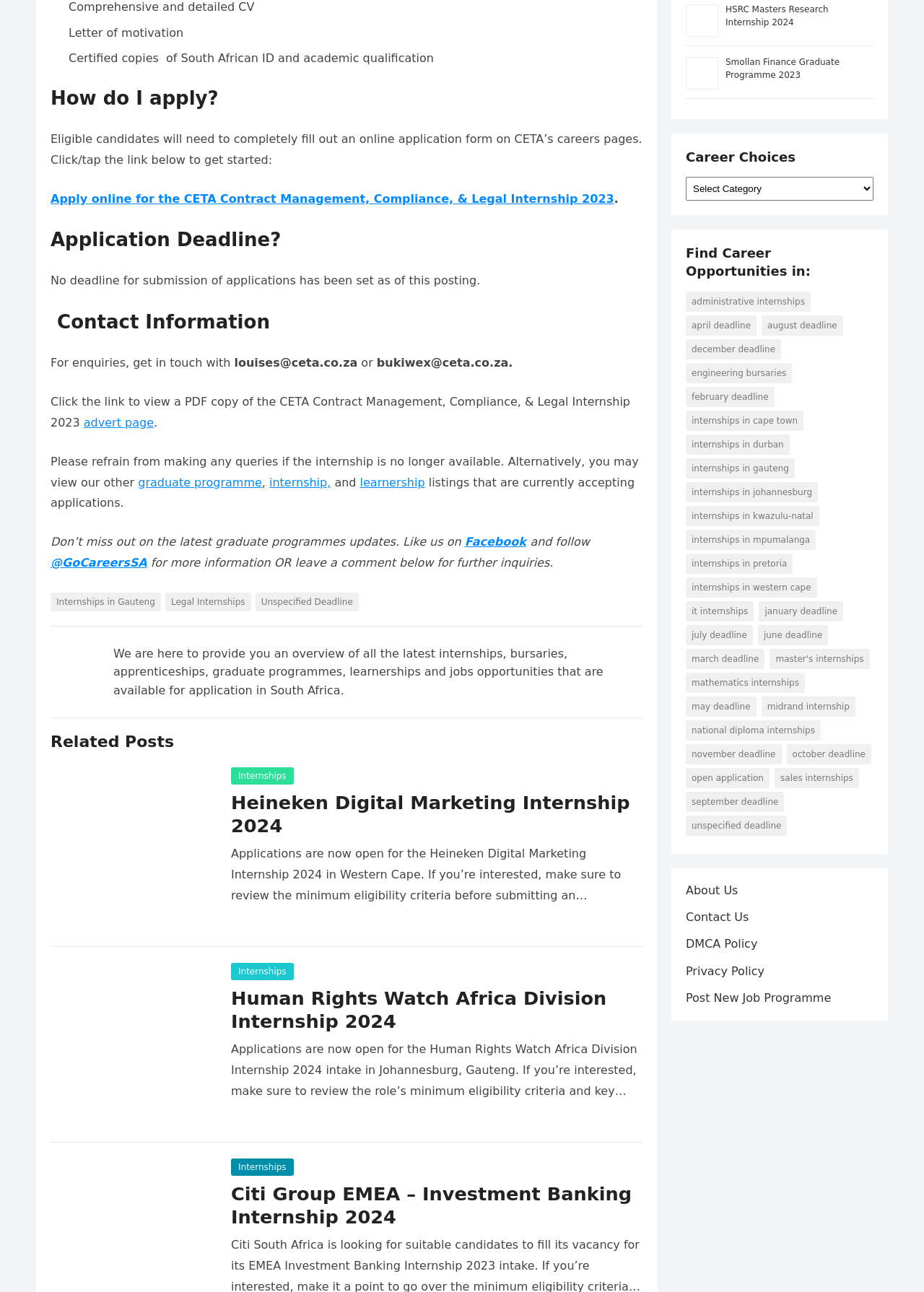What is the deadline for the CETA Contract Management internship?
Give a comprehensive and detailed explanation for the question.

The deadline for the CETA Contract Management, Compliance, & Legal Internship 2023 is not specified on the webpage. According to the text under the 'Application Deadline?' heading, 'No deadline for submission of applications has been set as of this posting.'